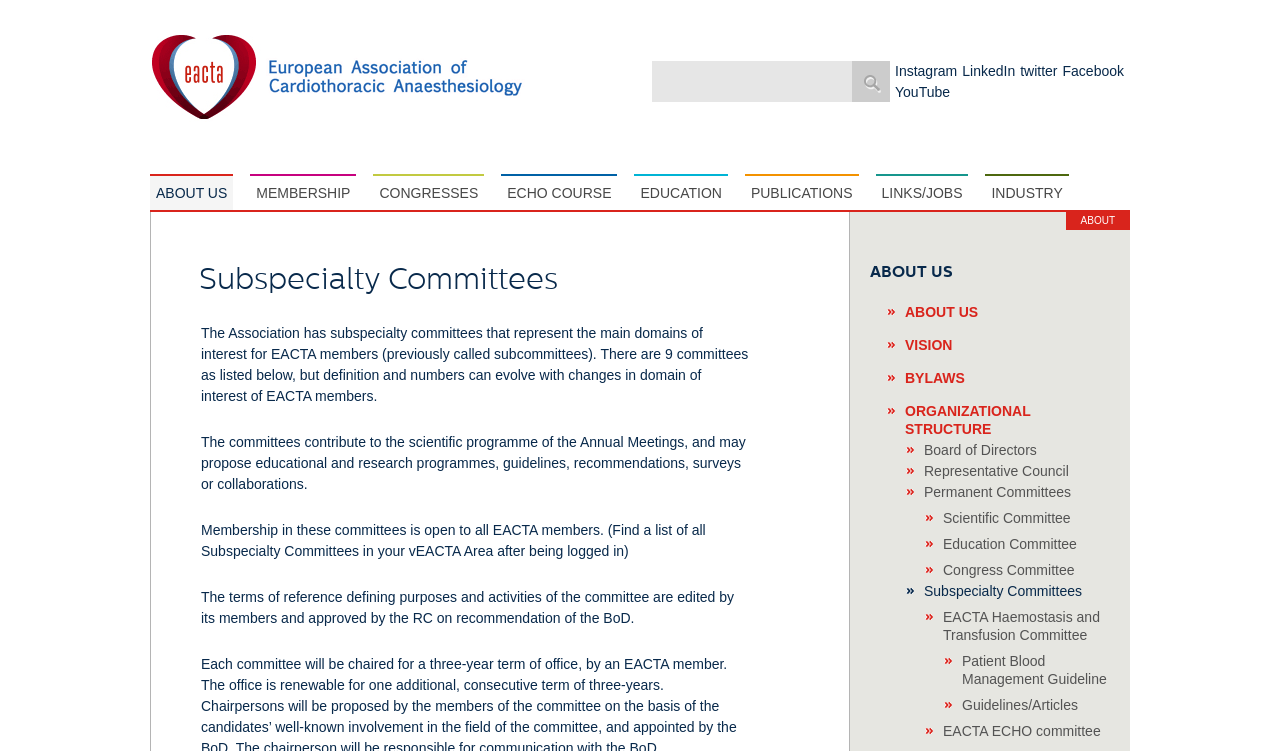Please determine the bounding box of the UI element that matches this description: EACTA ECHO committee. The coordinates should be given as (top-left x, top-left y, bottom-right x, bottom-right y), with all values between 0 and 1.

[0.721, 0.961, 0.867, 0.985]